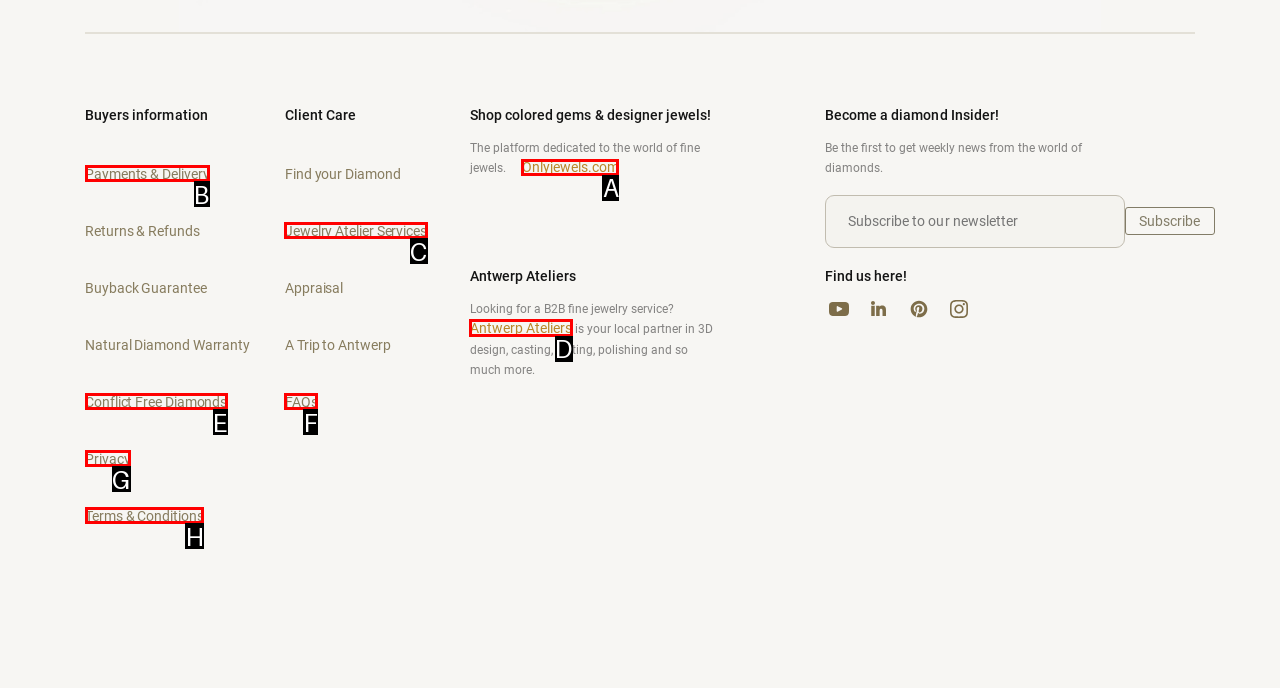To achieve the task: Learn about Antwerp Ateliers, which HTML element do you need to click?
Respond with the letter of the correct option from the given choices.

D